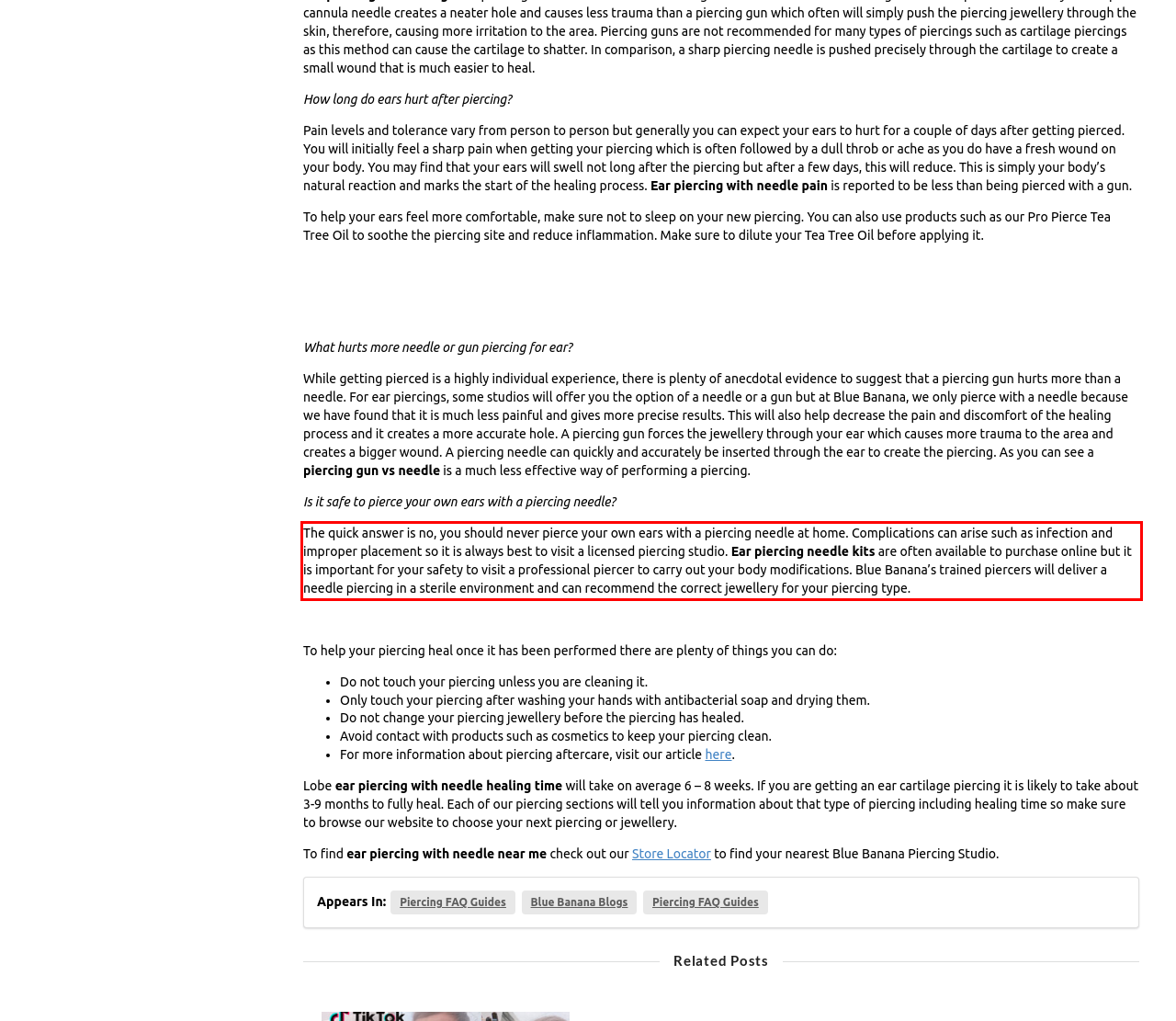Given a webpage screenshot, identify the text inside the red bounding box using OCR and extract it.

The quick answer is no, you should never pierce your own ears with a piercing needle at home. Complications can arise such as infection and improper placement so it is always best to visit a licensed piercing studio. Ear piercing needle kits are often available to purchase online but it is important for your safety to visit a professional piercer to carry out your body modifications. Blue Banana’s trained piercers will deliver a needle piercing in a sterile environment and can recommend the correct jewellery for your piercing type.